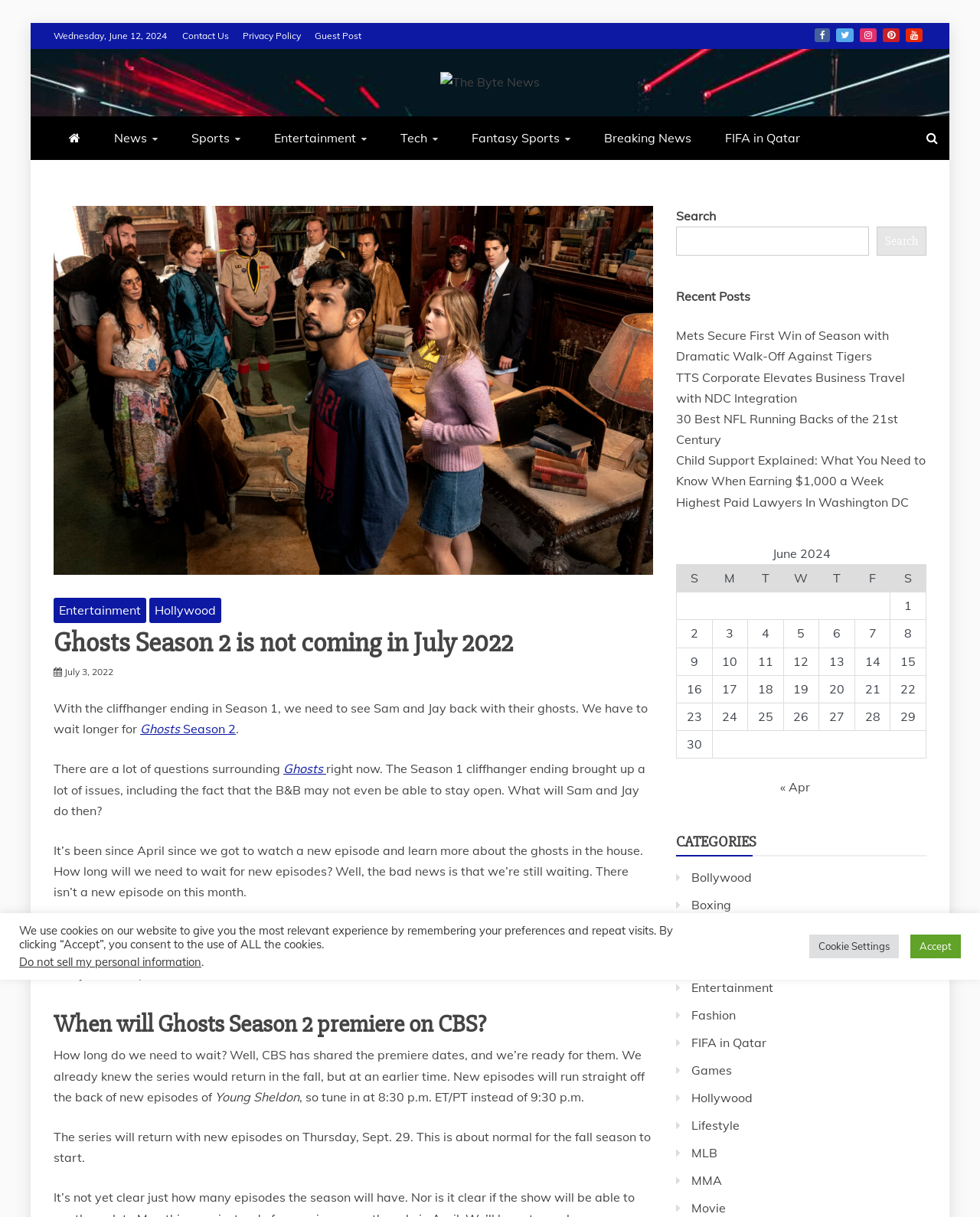Determine the bounding box coordinates of the element that should be clicked to execute the following command: "Click on the 'Ghosts Season 2' link".

[0.143, 0.593, 0.241, 0.605]